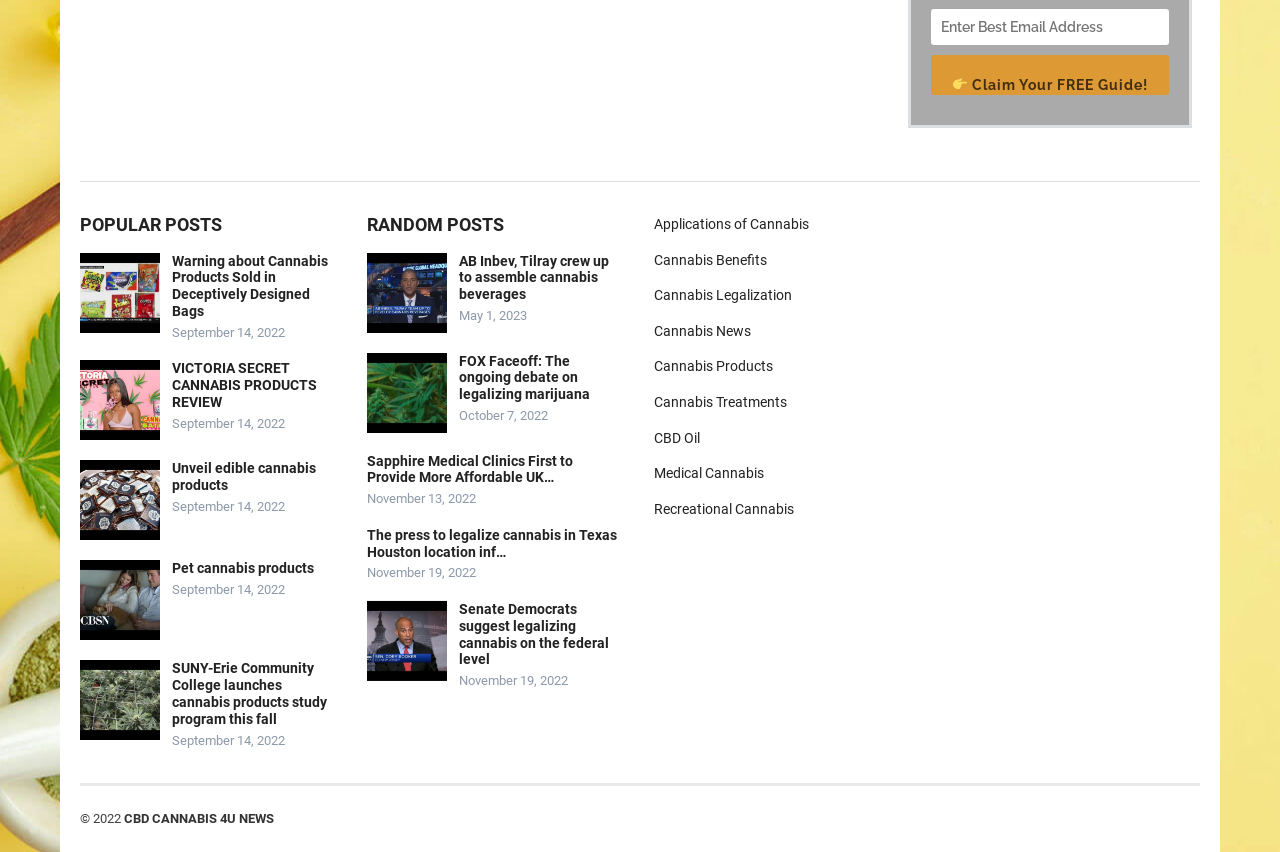Locate the bounding box coordinates of the clickable region necessary to complete the following instruction: "Enter email address". Provide the coordinates in the format of four float numbers between 0 and 1, i.e., [left, top, right, bottom].

[0.727, 0.011, 0.913, 0.053]